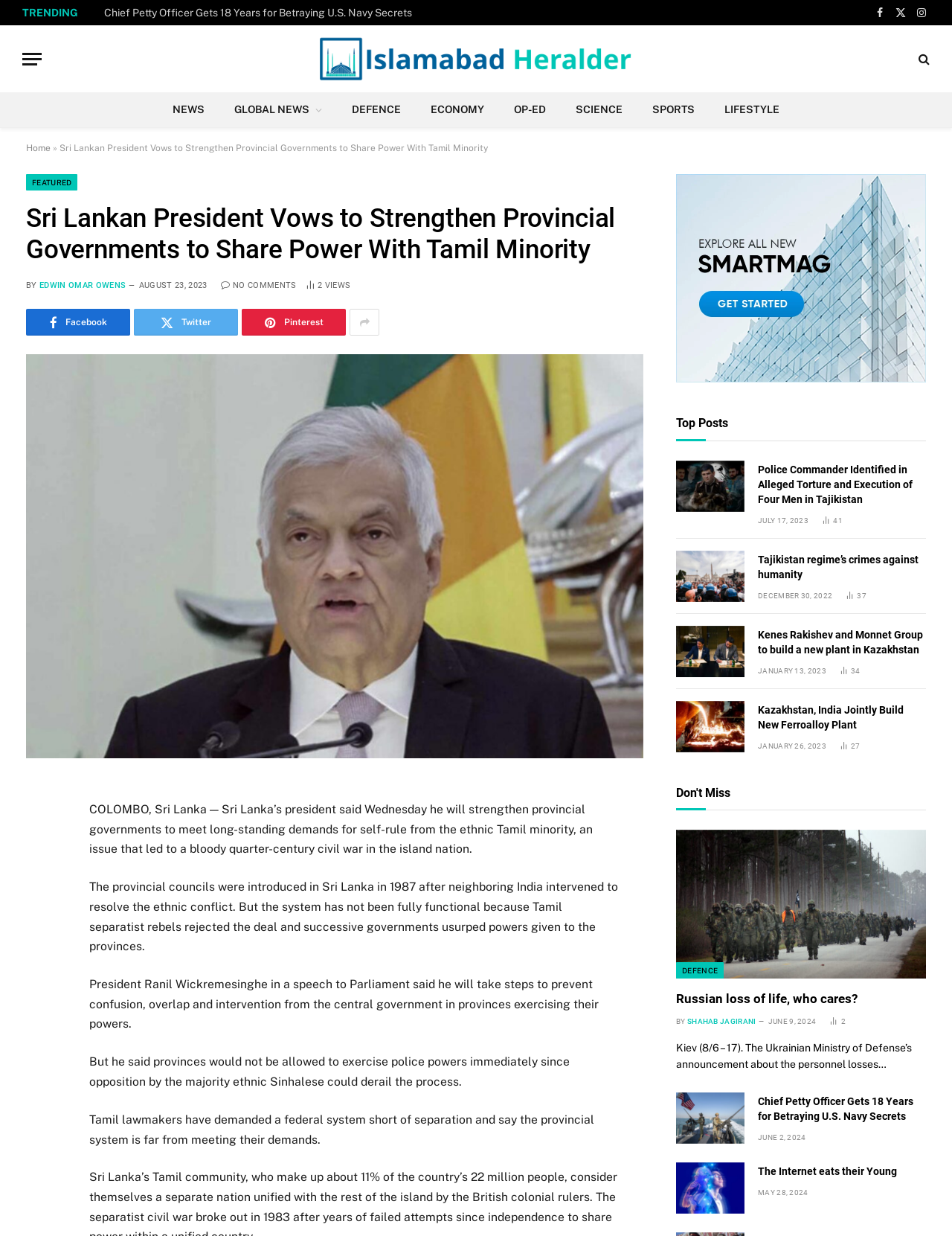Analyze and describe the webpage in a detailed narrative.

This webpage appears to be a news article from Islamabad Heralder, with the title "Sri Lankan President Vows to Strengthen Provincial Governments to Share Power With Tamil Minority". The article is divided into several sections, with a prominent heading and a brief summary at the top.

At the top of the page, there are several links and icons, including a menu button, a link to the Islamabad Heralder homepage, and social media icons for Facebook, Twitter, and Instagram. Below this, there are several navigation links, including "NEWS", "GLOBAL NEWS", "DEFENCE", "ECONOMY", "OP-ED", "SCIENCE", "SPORTS", and "LIFESTYLE".

The main article is divided into several paragraphs, with a heading and a brief summary at the top. The article discusses the Sri Lankan president's plans to strengthen provincial governments and share power with the Tamil minority. There are several paragraphs of text, with quotes from the president and other officials.

To the right of the article, there is a sidebar with several links to other articles, including "Top Posts" and "Don't Miss". These links appear to be related to the main article, and may be of interest to readers.

At the bottom of the page, there are several more links and icons, including a link to share the article on social media, and a link to view more articles. There are also several images and icons scattered throughout the page, including a logo for Islamabad Heralder and several social media icons.

Overall, the webpage appears to be a well-organized and easy-to-navigate news article, with a clear structure and several features to help readers find related content.